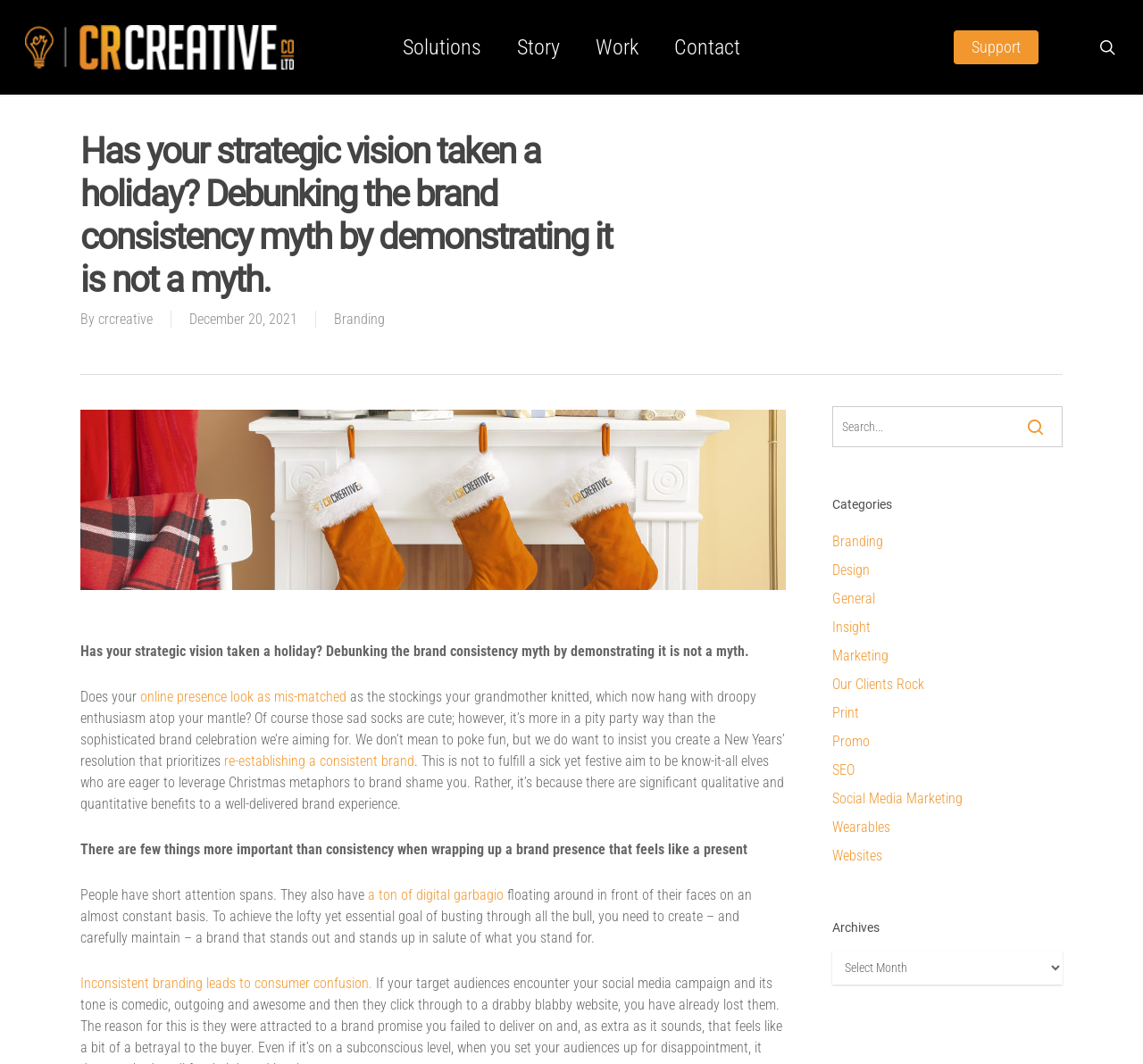Determine the bounding box coordinates for the area that needs to be clicked to fulfill this task: "Search for something". The coordinates must be given as four float numbers between 0 and 1, i.e., [left, top, right, bottom].

[0.728, 0.382, 0.93, 0.42]